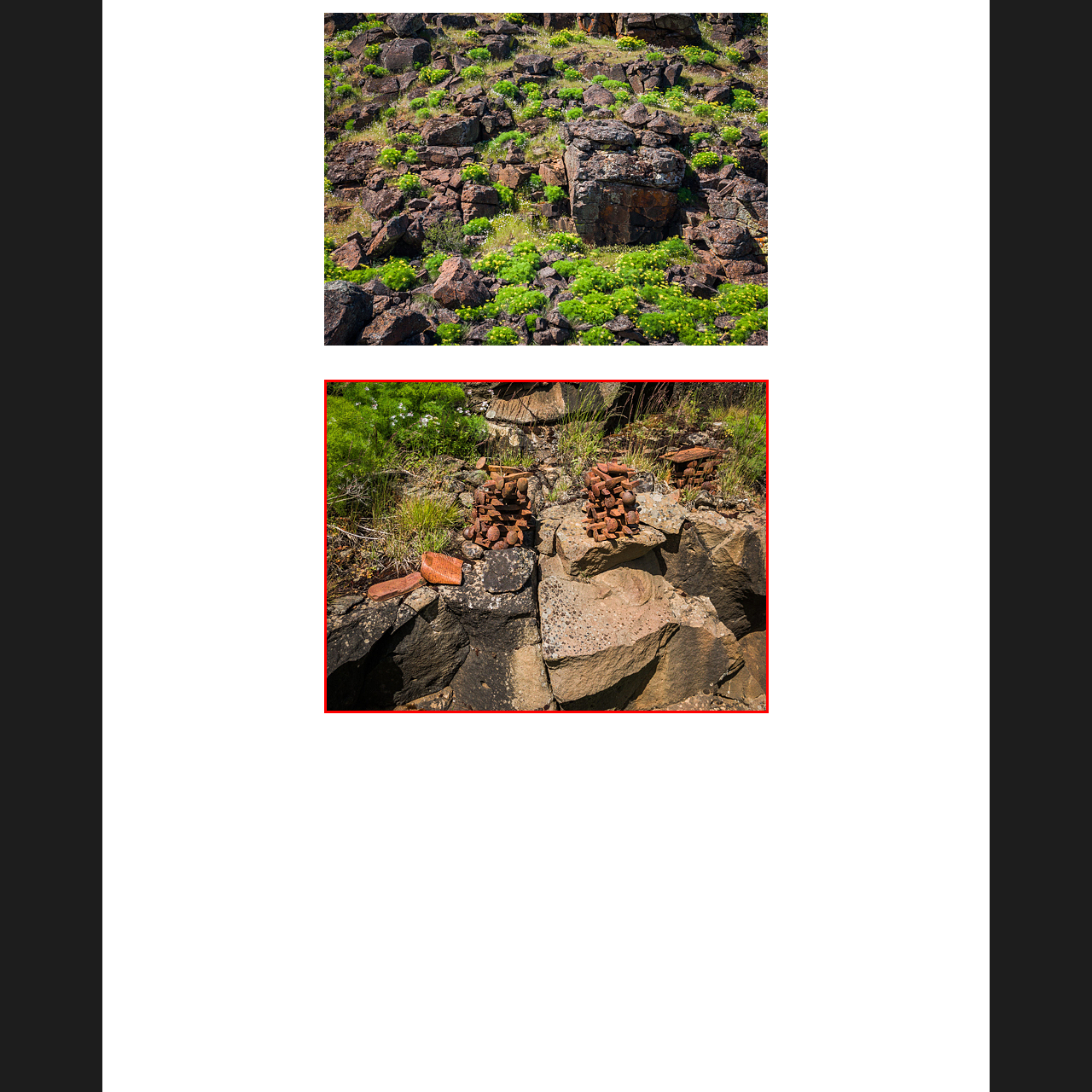Inspect the image surrounded by the red boundary and answer the following question in detail, basing your response on the visual elements of the image: 
What is the effect of the sunlight on the scene?

According to the caption, the sunlight 'illuminates the scene, enhancing the warm tones of the bricks and the gritty surfaces of the stones', which implies that the effect of the sunlight is to enhance the warm tones of the scene.